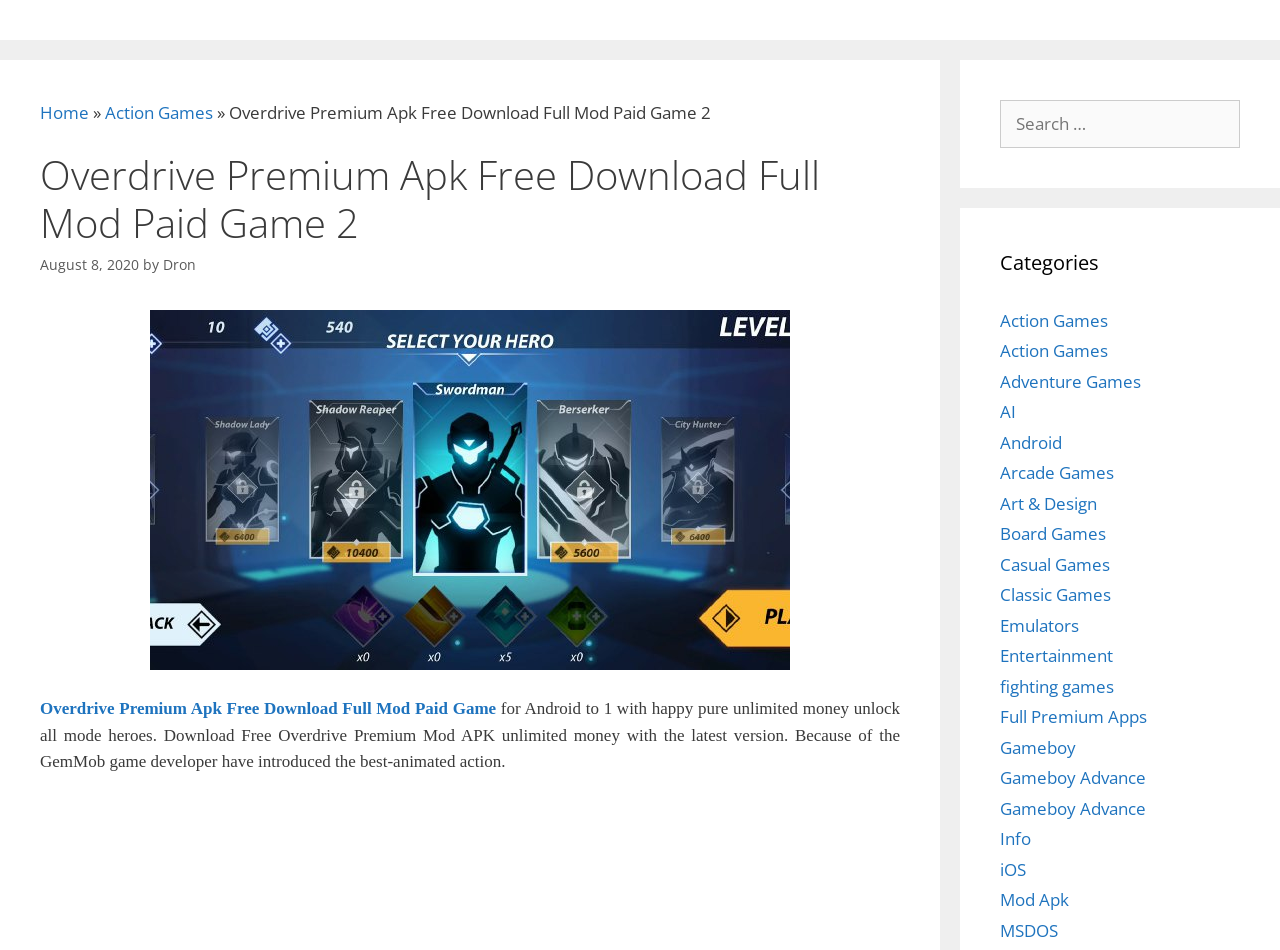Locate the bounding box coordinates of the clickable region to complete the following instruction: "Search for a game."

[0.781, 0.105, 0.969, 0.155]